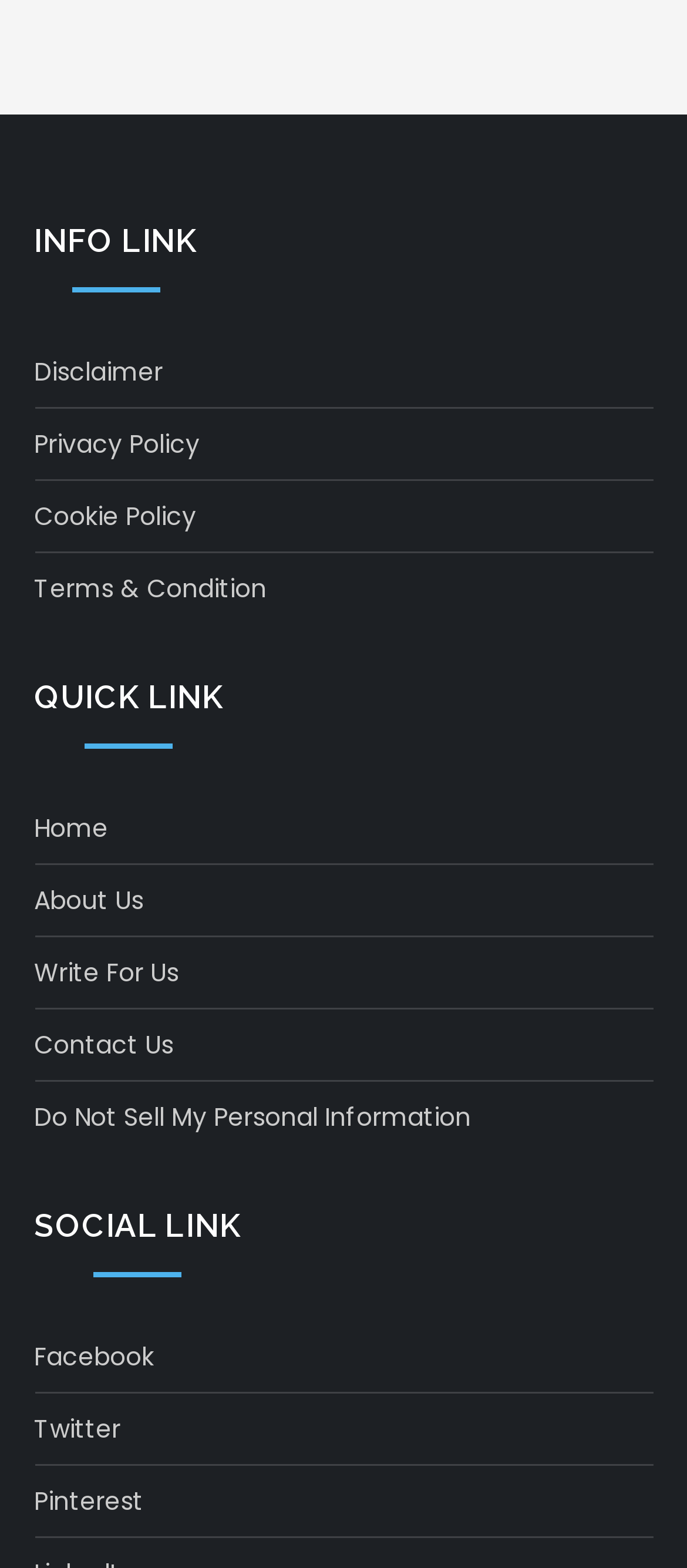What is the last link under SOCIAL LINK?
Based on the image, provide a one-word or brief-phrase response.

Pinterest